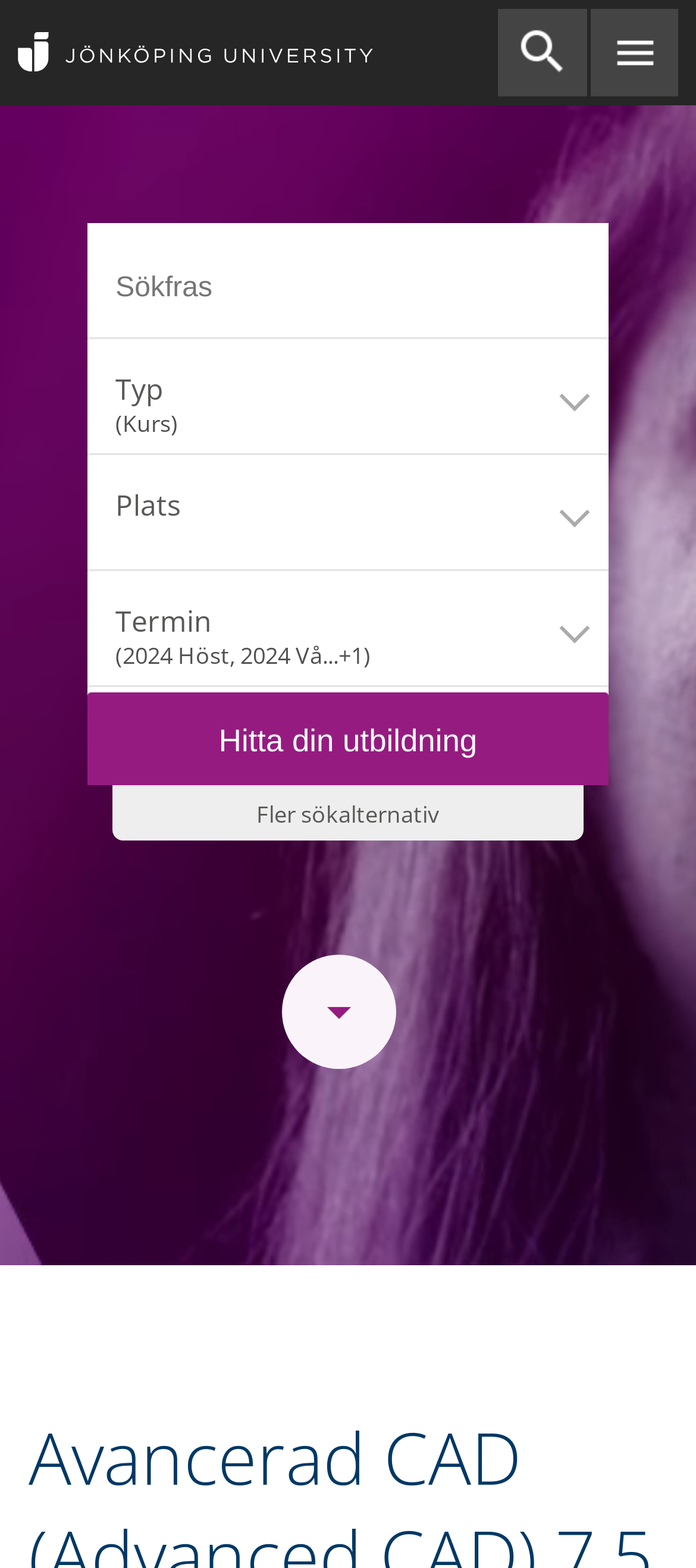What is the function of the 'Hitta din utbildning' button?
Please answer the question with a detailed and comprehensive explanation.

The 'Hitta din utbildning' button, which translates to 'Find your education' in English, is likely to be a submit button that triggers the search function when clicked. It is positioned below the search box and filters, suggesting that it is the action button to execute the search query.